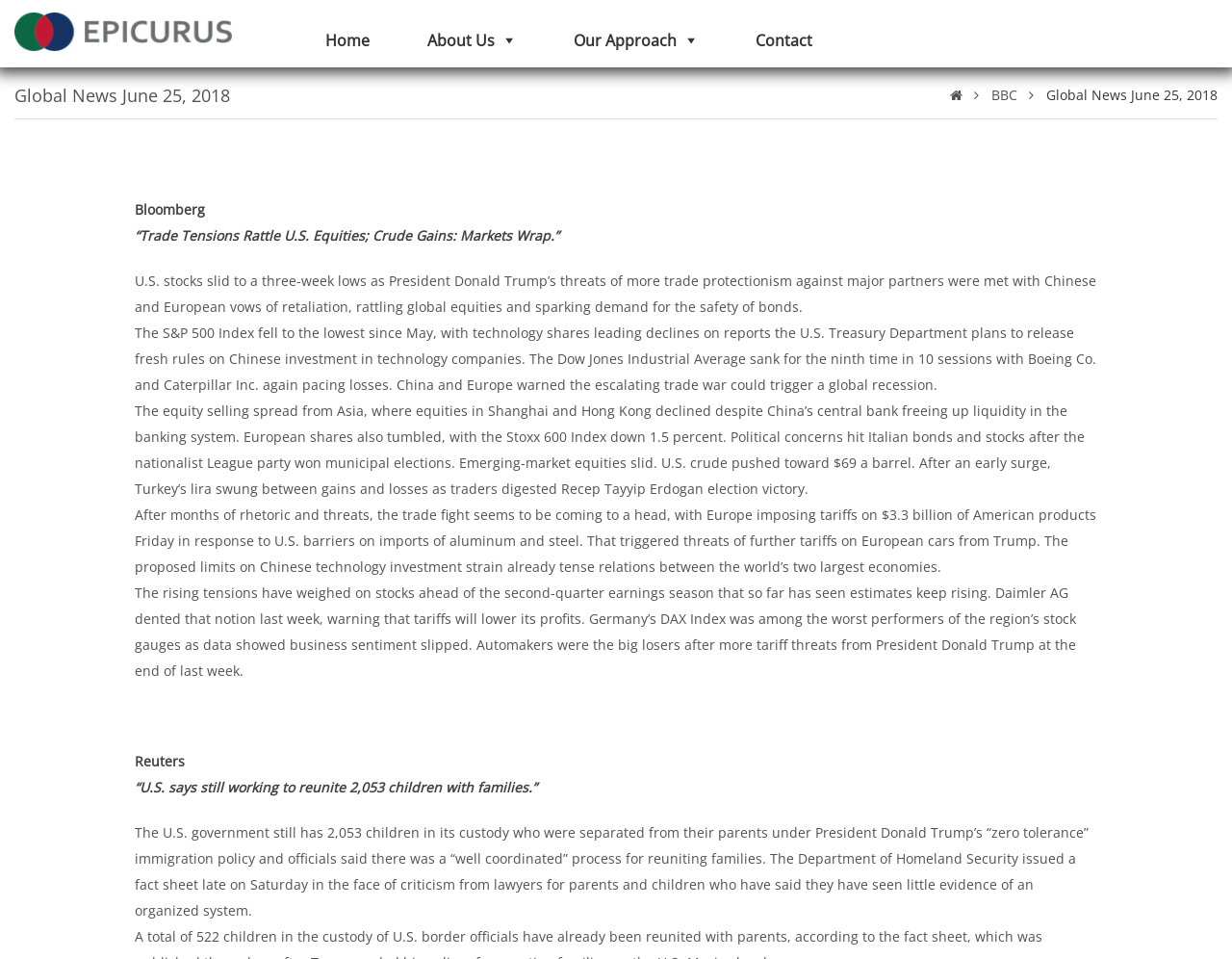Your task is to find and give the main heading text of the webpage.

Global News June 25, 2018